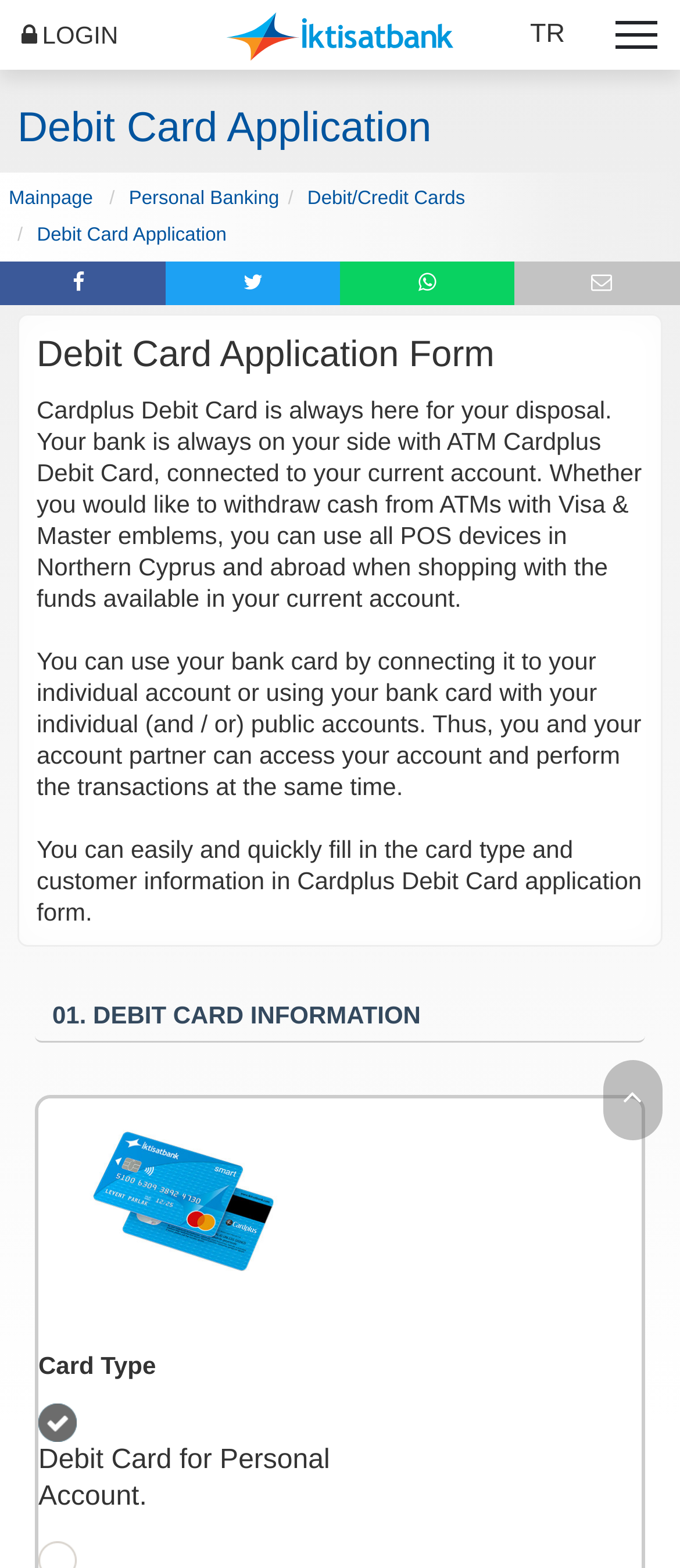What is the benefit of using Cardplus Debit Card with individual and public accounts?
Answer the question in a detailed and comprehensive manner.

According to the webpage, using the Cardplus Debit Card with individual and public accounts allows the user and their account partner to access their account and perform transactions at the same time.